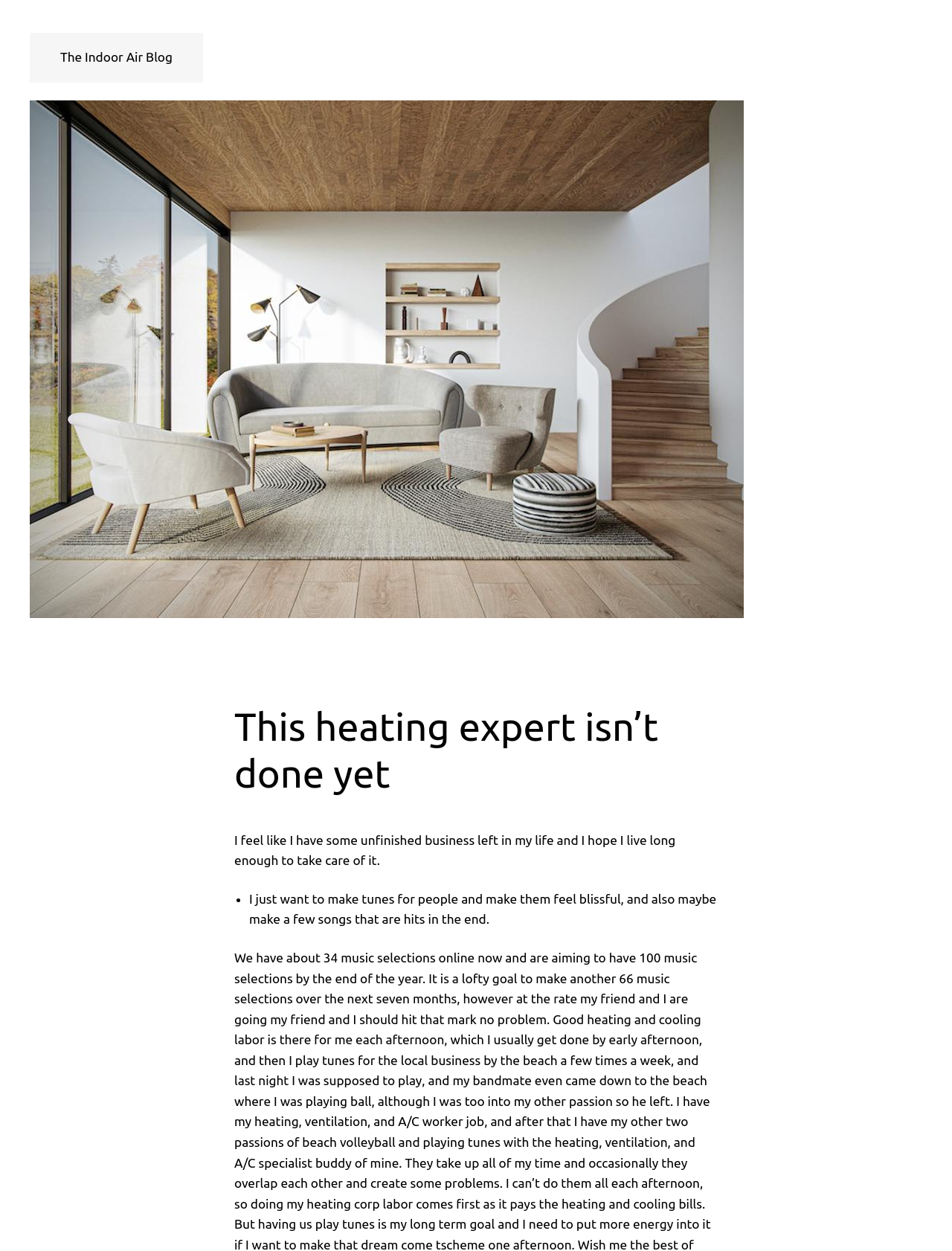From the element description The Indoor Air Blog, predict the bounding box coordinates of the UI element. The coordinates must be specified in the format (top-left x, top-left y, bottom-right x, bottom-right y) and should be within the 0 to 1 range.

[0.063, 0.04, 0.181, 0.051]